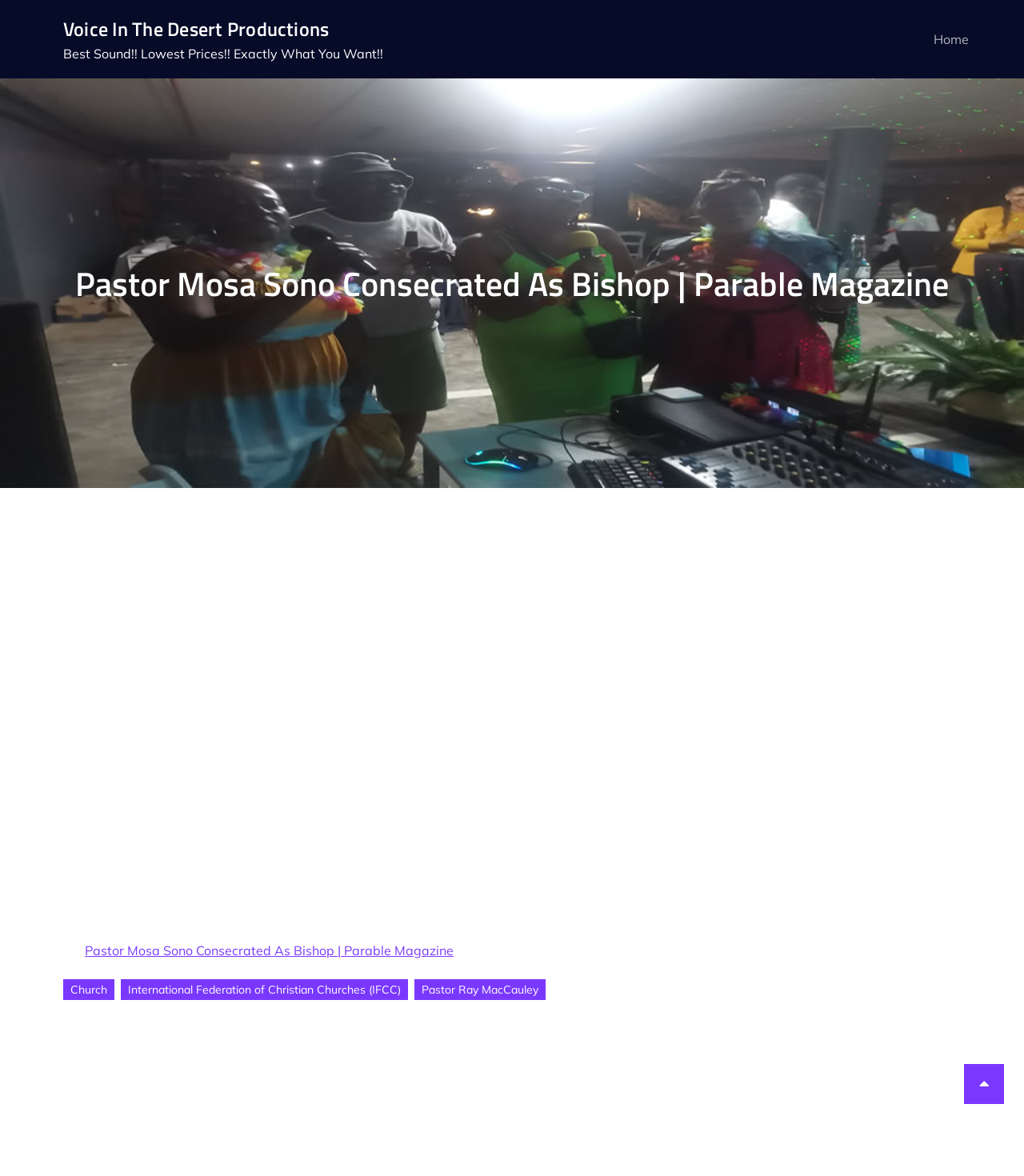What is the text of the webpage's headline?

Voice In The Desert Productions